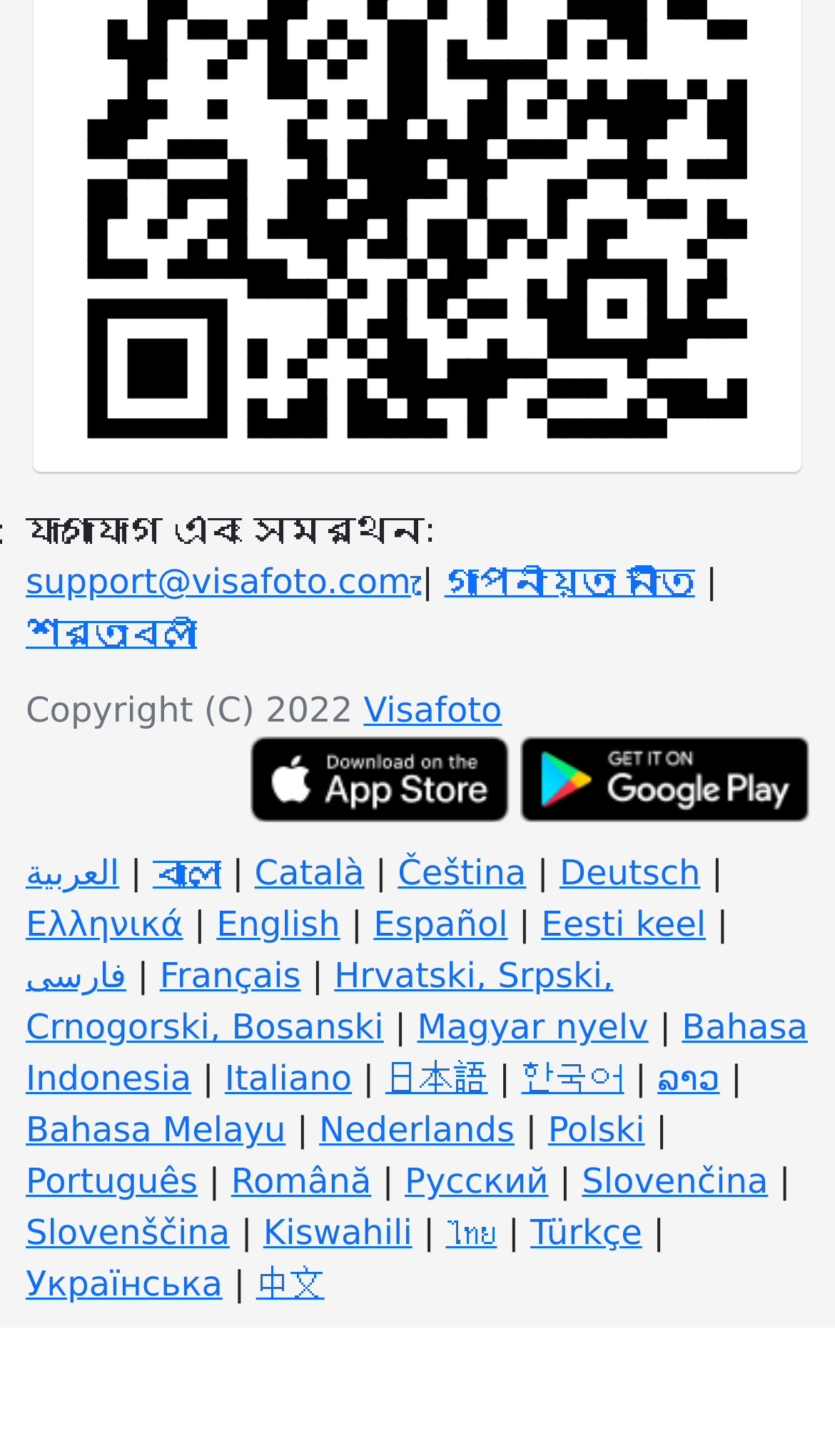Could you specify the bounding box coordinates for the clickable section to complete the following instruction: "Contact support"?

[0.031, 0.386, 0.492, 0.414]